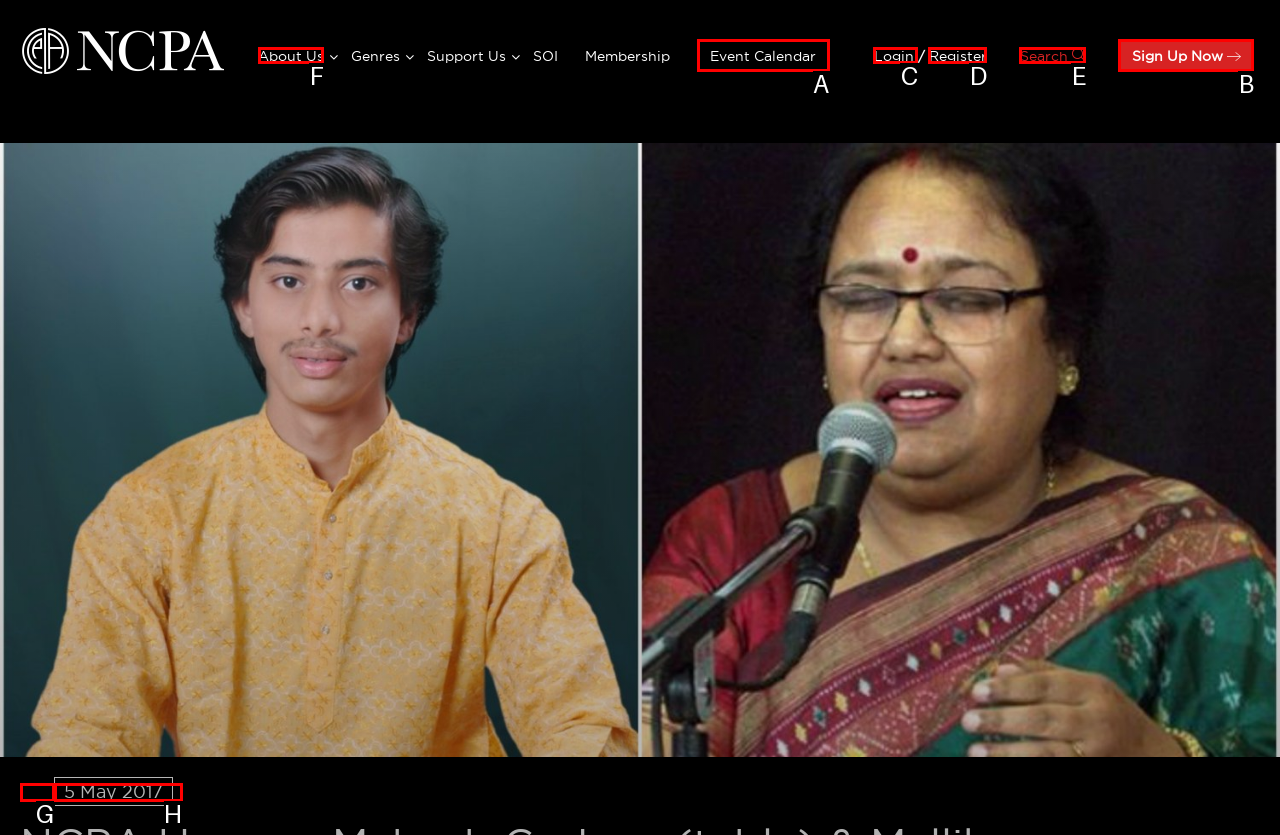Select the appropriate bounding box to fulfill the task: Click the 'Home' link Respond with the corresponding letter from the choices provided.

None